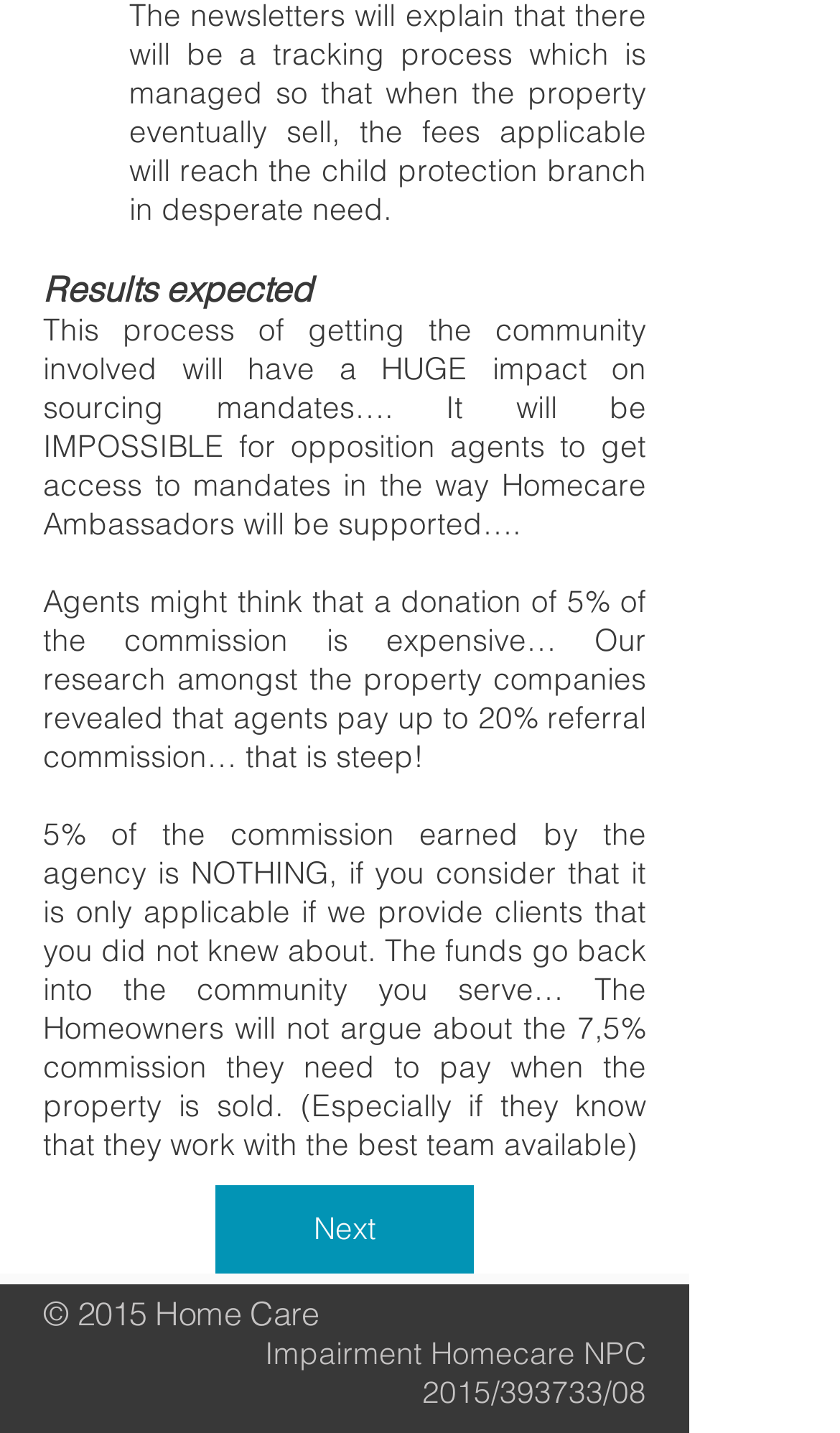What is the commission percentage applicable to?
Provide an in-depth and detailed answer to the question.

The text explains, '5% of the commission earned by the agency is NOTHING, if you consider that it is only applicable if we provide clients that you did not knew about.'